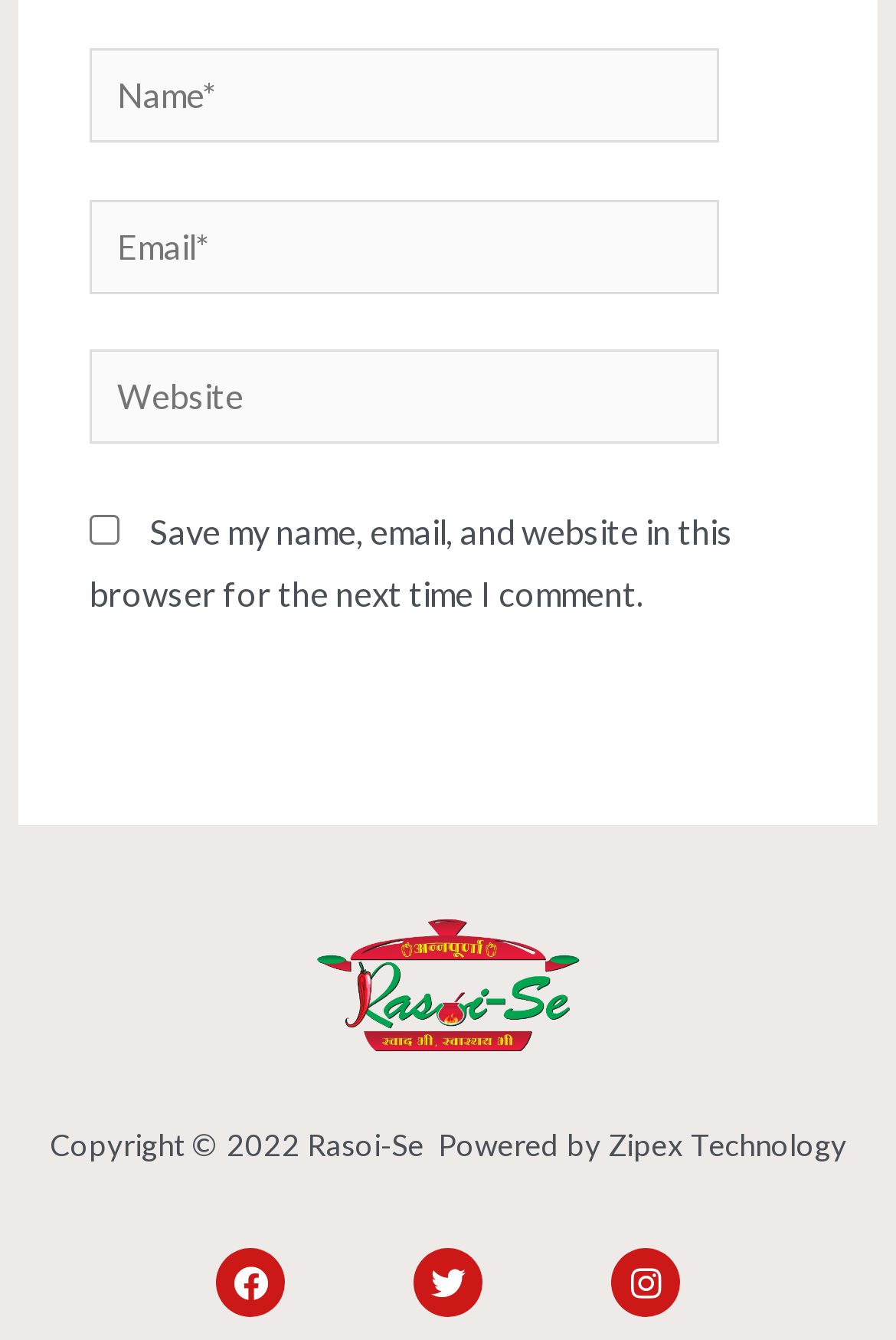What is the purpose of the checkbox?
Give a comprehensive and detailed explanation for the question.

The checkbox is labeled 'Save my name, email, and website in this browser for the next time I comment.' This suggests that its purpose is to save the user's comment information for future use.